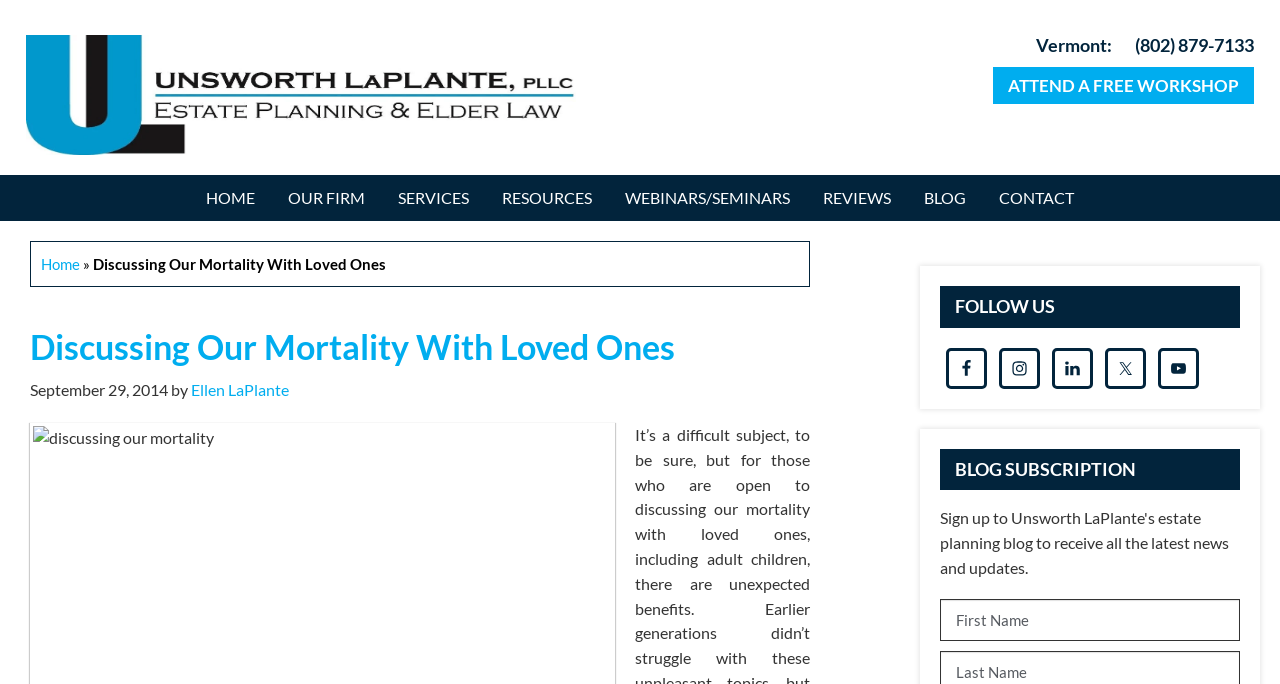Please respond in a single word or phrase: 
How many social media platforms are listed in the primary sidebar?

5